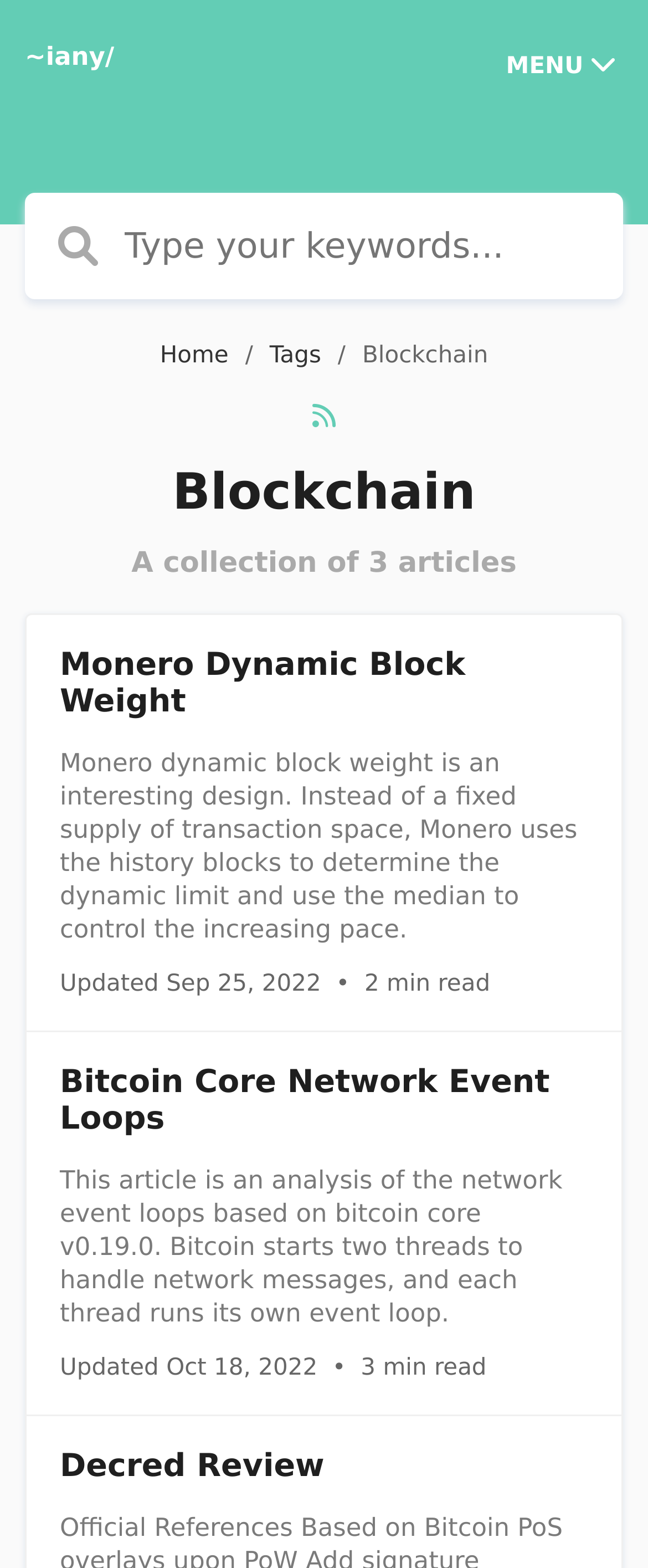Ascertain the bounding box coordinates for the UI element detailed here: "~iany/". The coordinates should be provided as [left, top, right, bottom] with each value being a float between 0 and 1.

[0.038, 0.023, 0.176, 0.049]